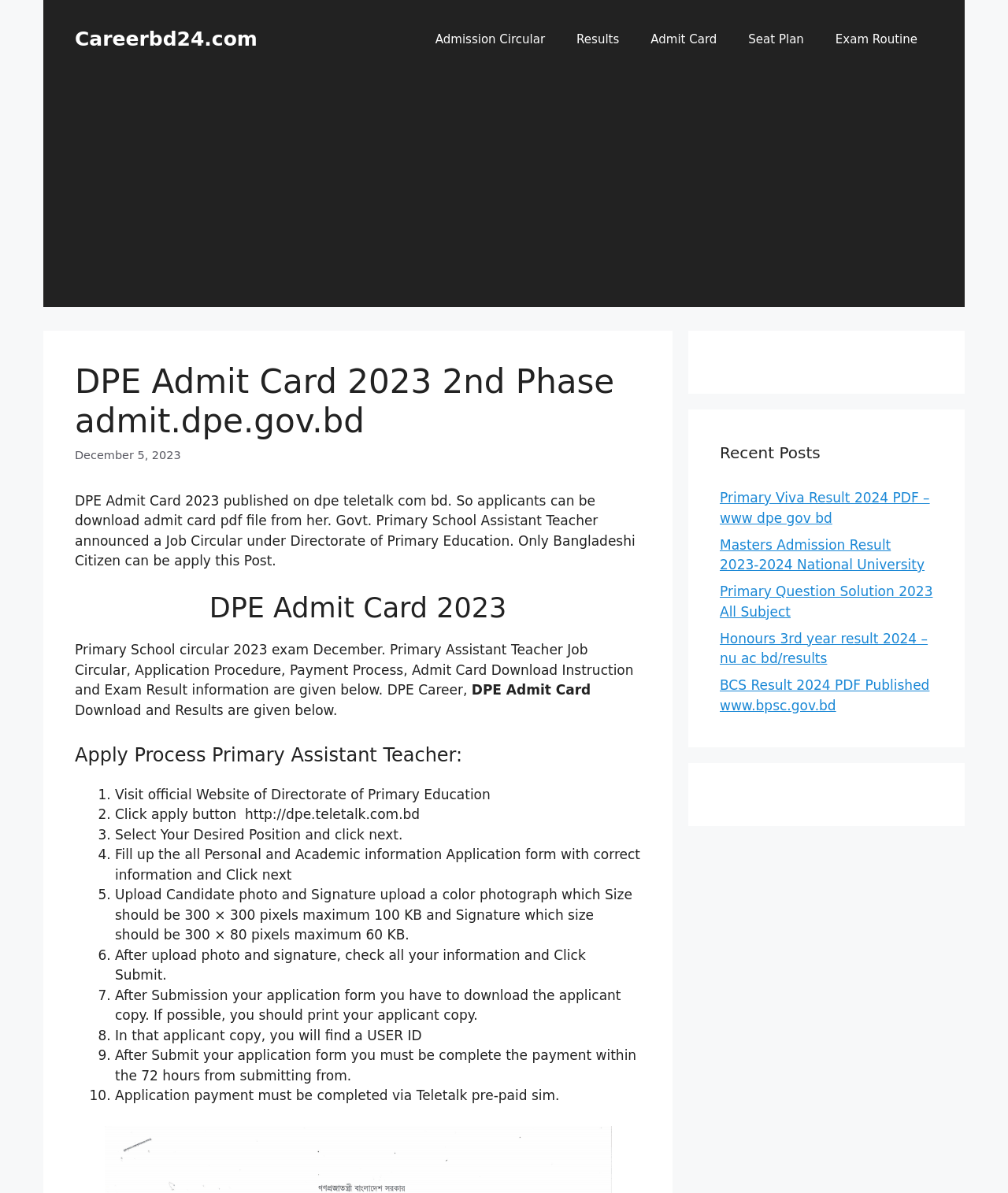Give a one-word or short phrase answer to this question: 
What is the purpose of downloading the applicant copy?

To print and keep a record